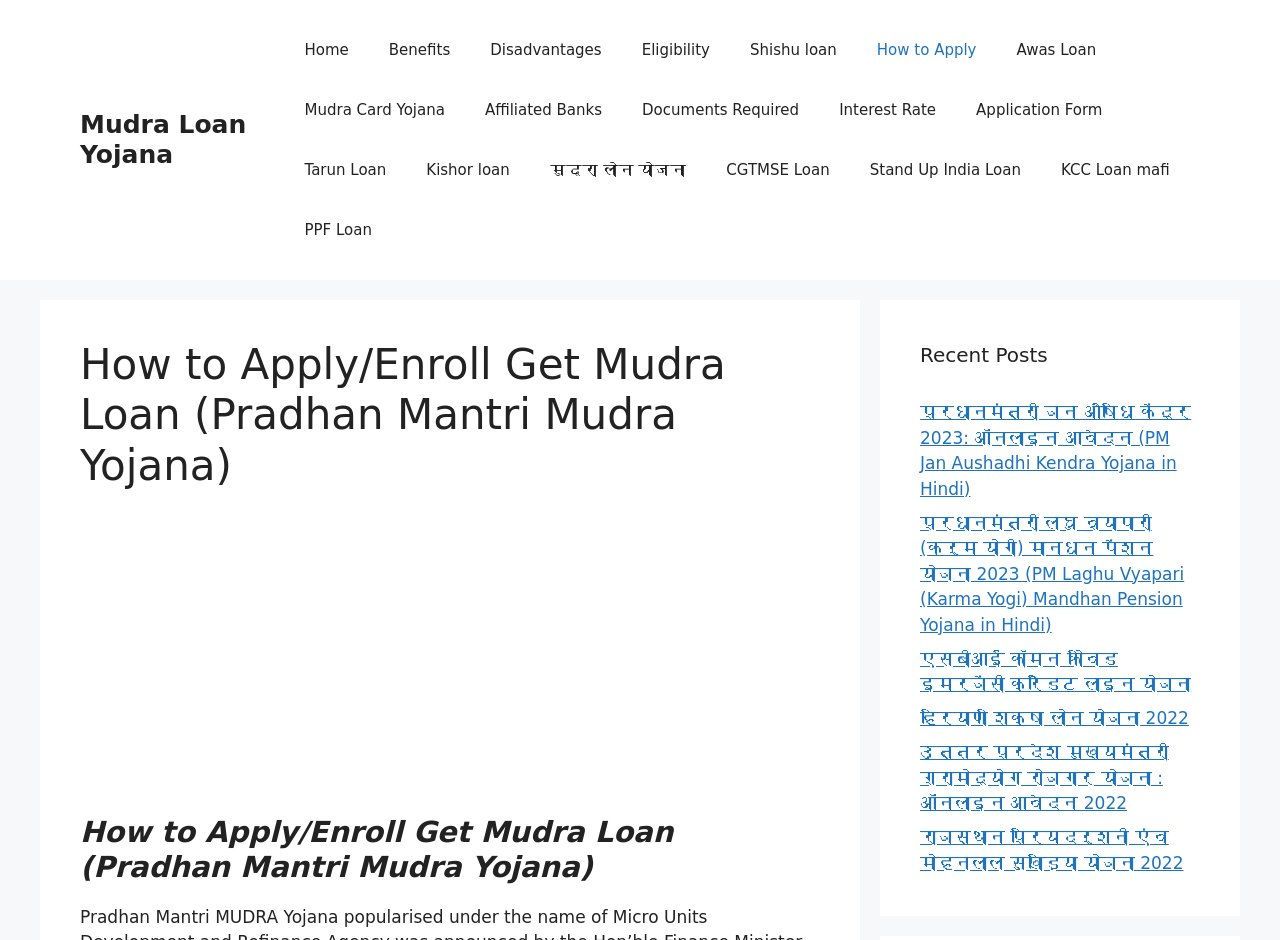How many headings are on the webpage?
Please utilize the information in the image to give a detailed response to the question.

I looked at the webpage and counted the number of headings. There are three headings: 'How to Apply/Enroll Get Mudra Loan (Pradhan Mantri Mudra Yojana)' at the top, 'Recent Posts' in the sidebar, and another 'How to Apply/Enroll Get Mudra Loan (Pradhan Mantri Mudra Yojana)' further down the page.